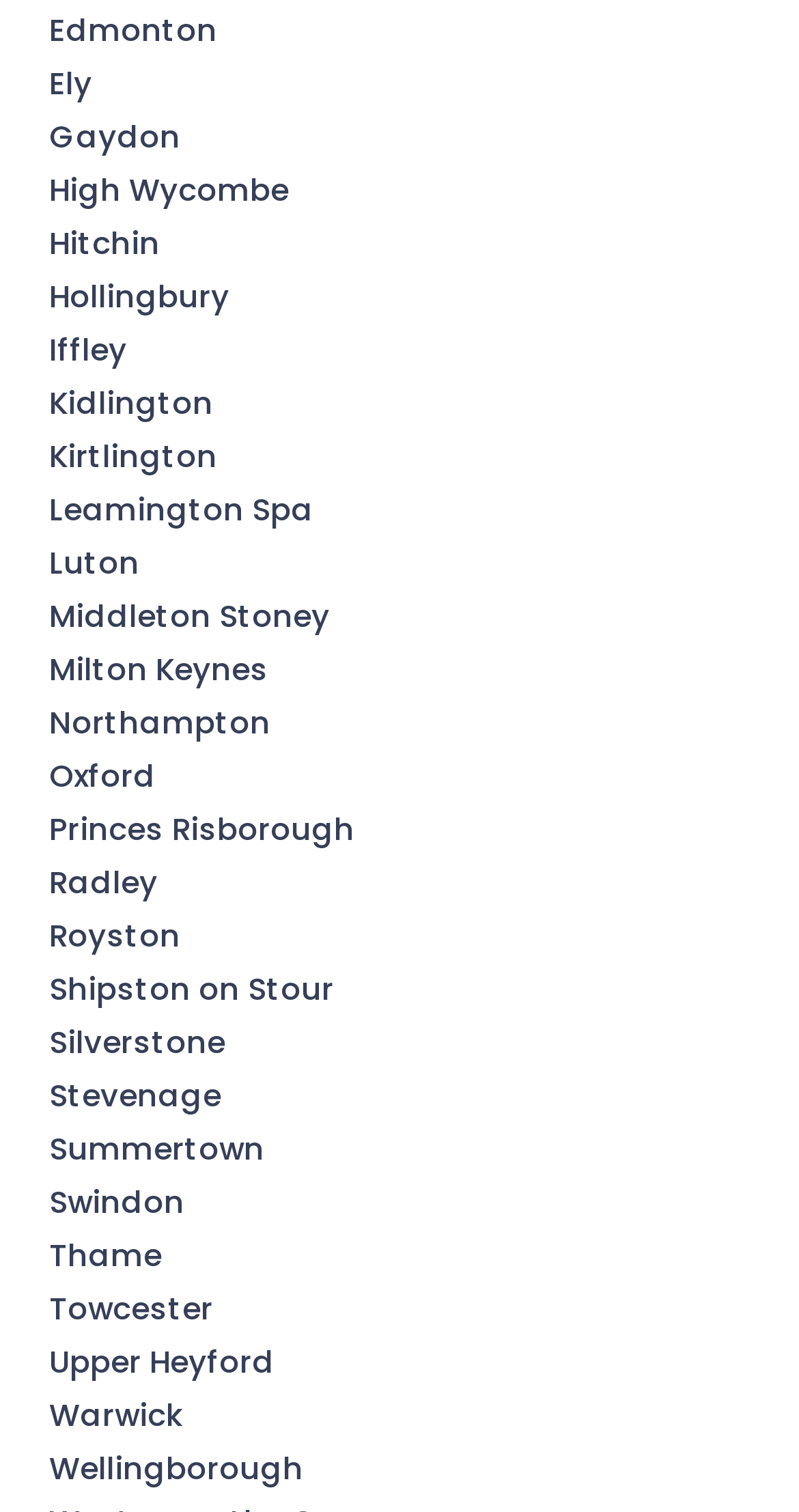Identify the bounding box coordinates for the element you need to click to achieve the following task: "explore Oxford". The coordinates must be four float values ranging from 0 to 1, formatted as [left, top, right, bottom].

[0.062, 0.499, 0.195, 0.527]